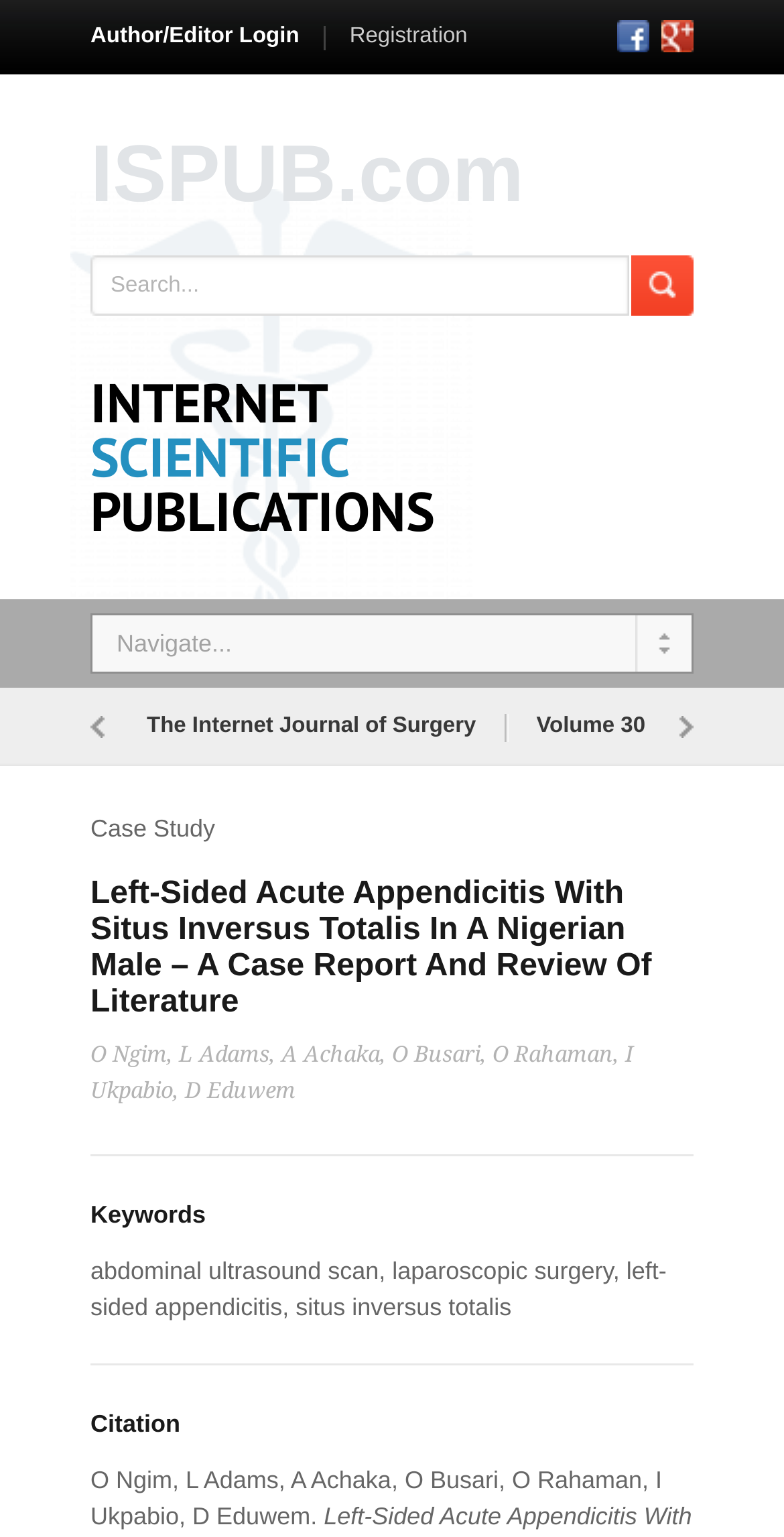Can you determine the bounding box coordinates of the area that needs to be clicked to fulfill the following instruction: "register"?

[0.446, 0.016, 0.596, 0.031]